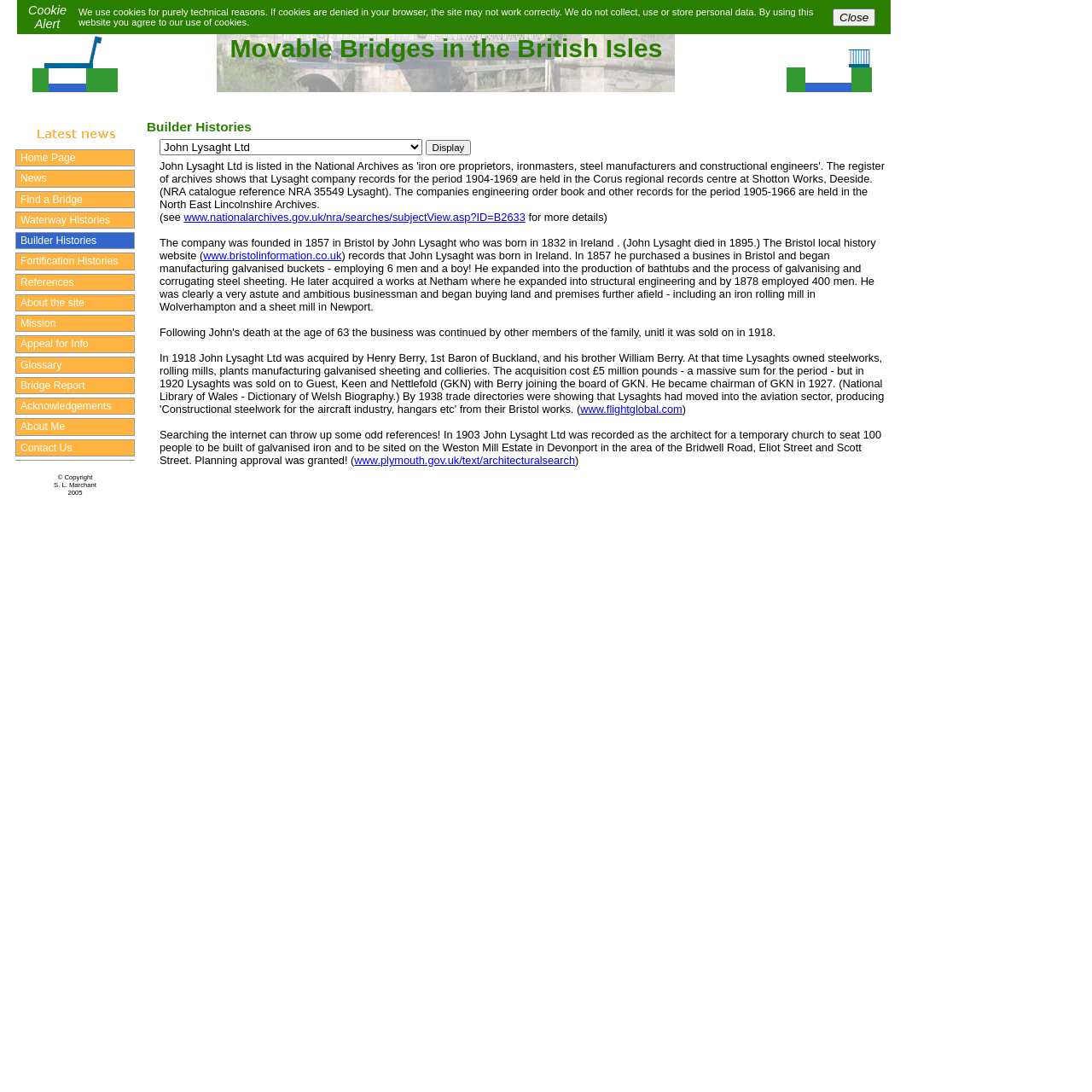Identify the bounding box coordinates of the section that should be clicked to achieve the task described: "Get in touch with IKOMED".

None